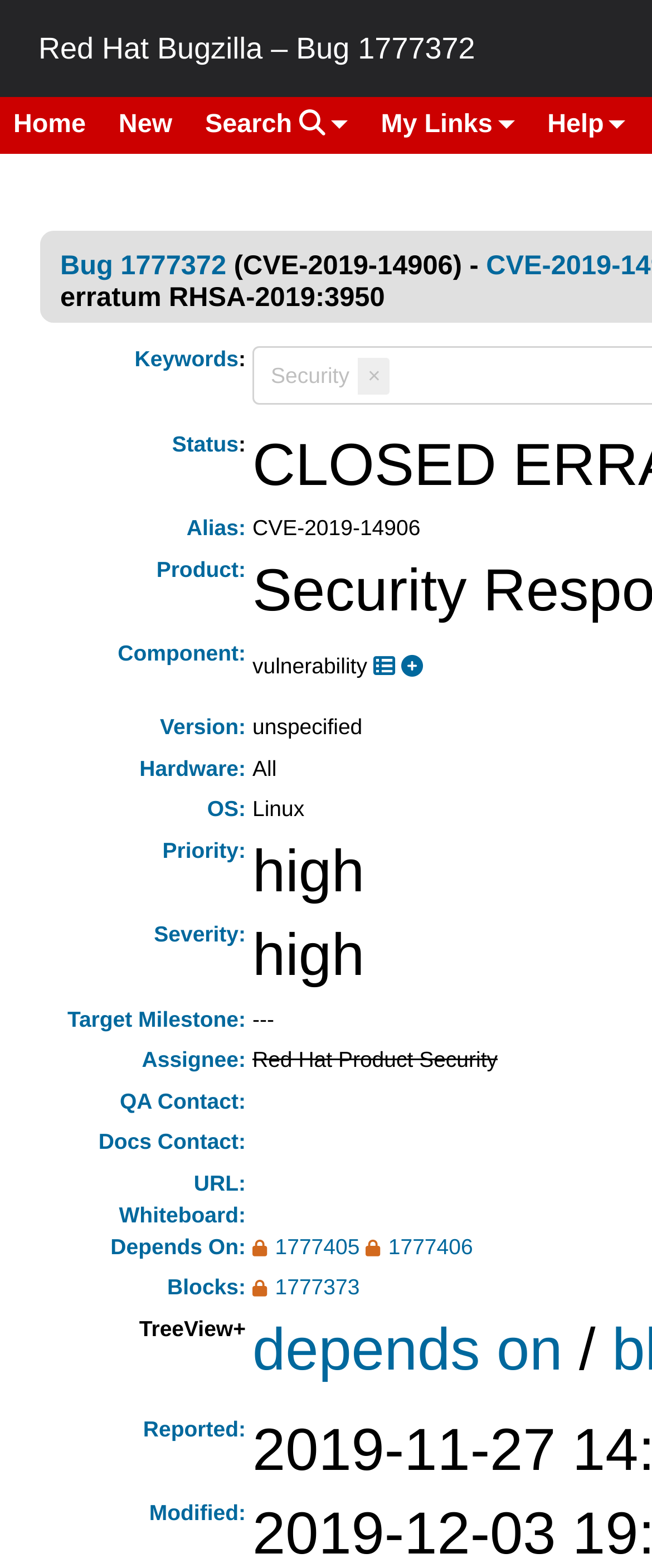Determine the bounding box coordinates of the clickable region to carry out the instruction: "Edit the 'Keywords' field".

[0.604, 0.226, 0.614, 0.254]